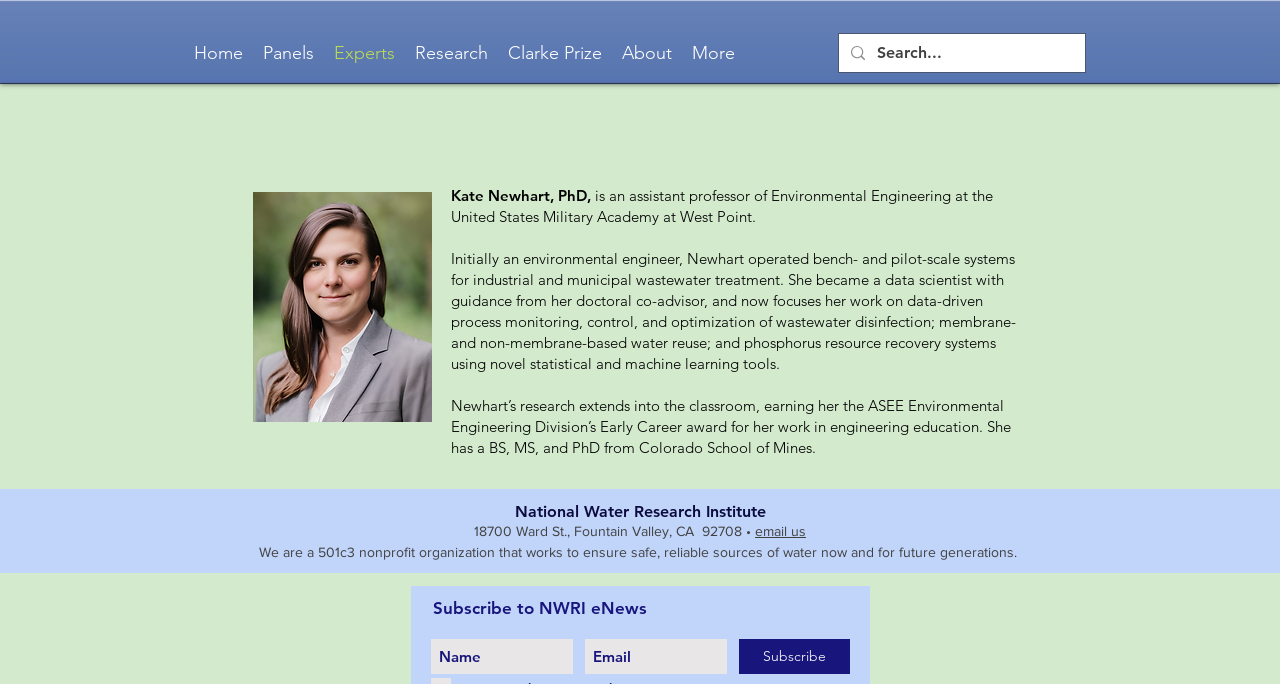Using the element description: "The Starcraft Archive: An Anthology", determine the bounding box coordinates for the specified UI element. The coordinates should be four float numbers between 0 and 1, [left, top, right, bottom].

None